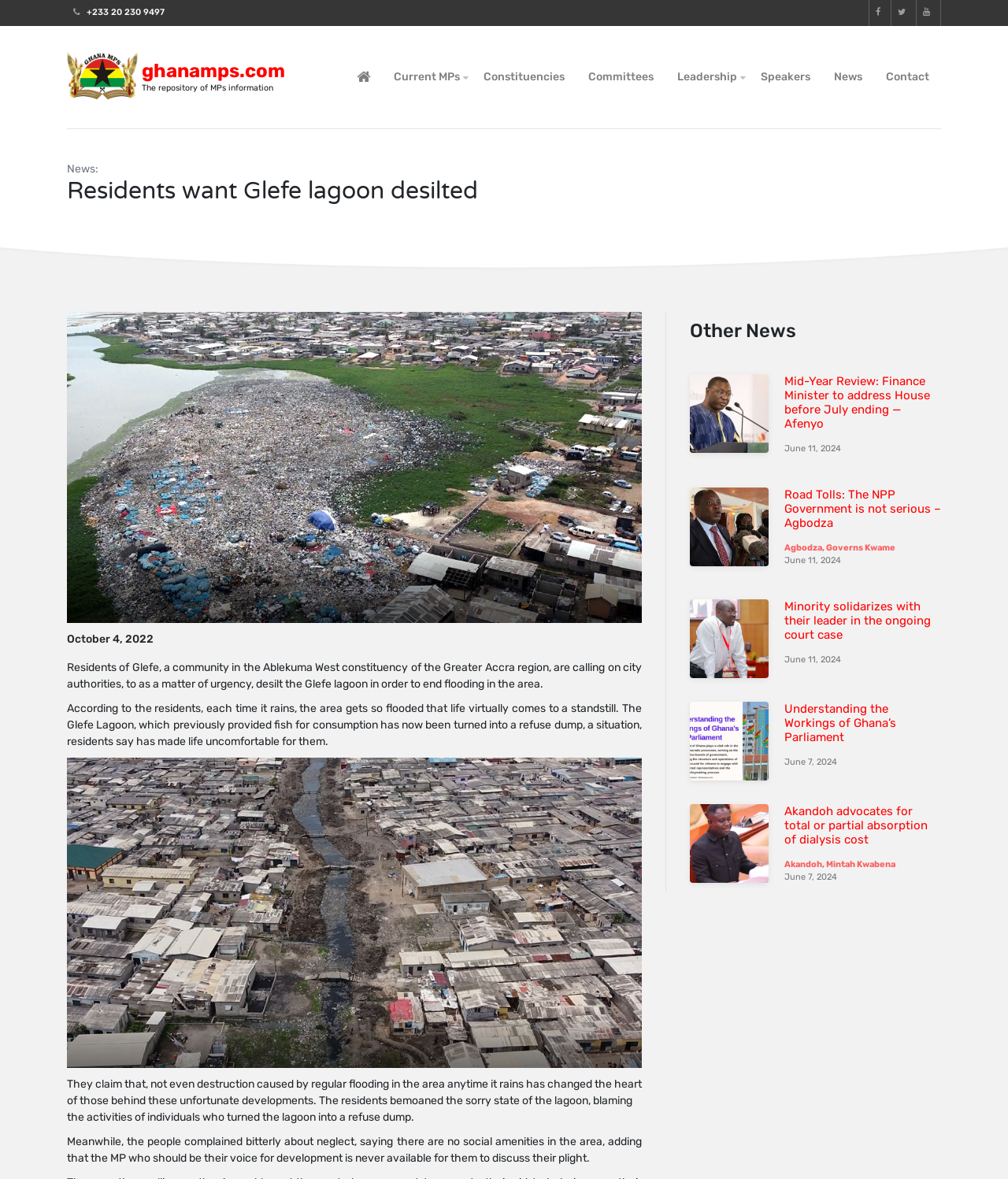For the given element description 2017 – 2021 (7th Parliament), determine the bounding box coordinates of the UI element. The coordinates should follow the format (top-left x, top-left y, bottom-right x, bottom-right y) and be within the range of 0 to 1.

[0.273, 0.116, 0.468, 0.143]